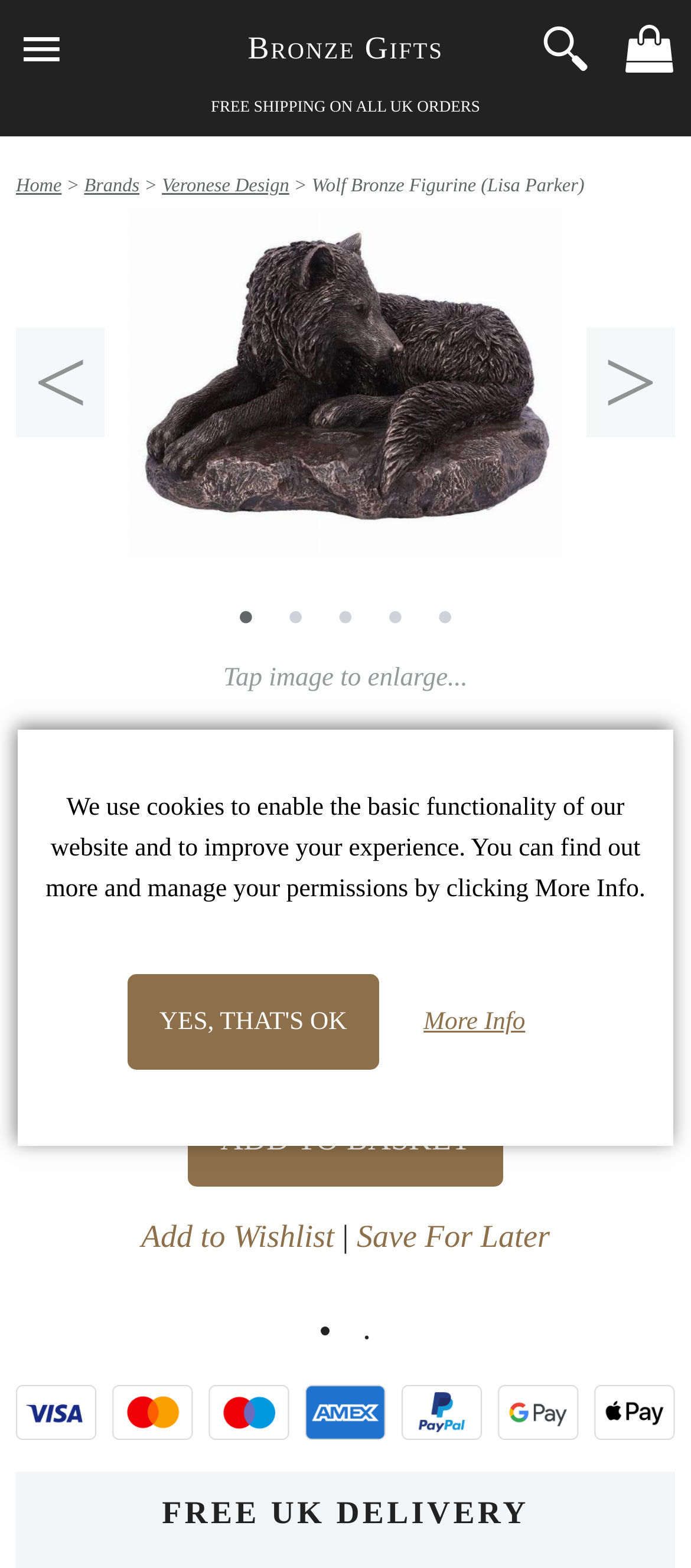Indicate the bounding box coordinates of the element that must be clicked to execute the instruction: "Click the 'Save For Later' button". The coordinates should be given as four float numbers between 0 and 1, i.e., [left, top, right, bottom].

[0.516, 0.777, 0.796, 0.8]